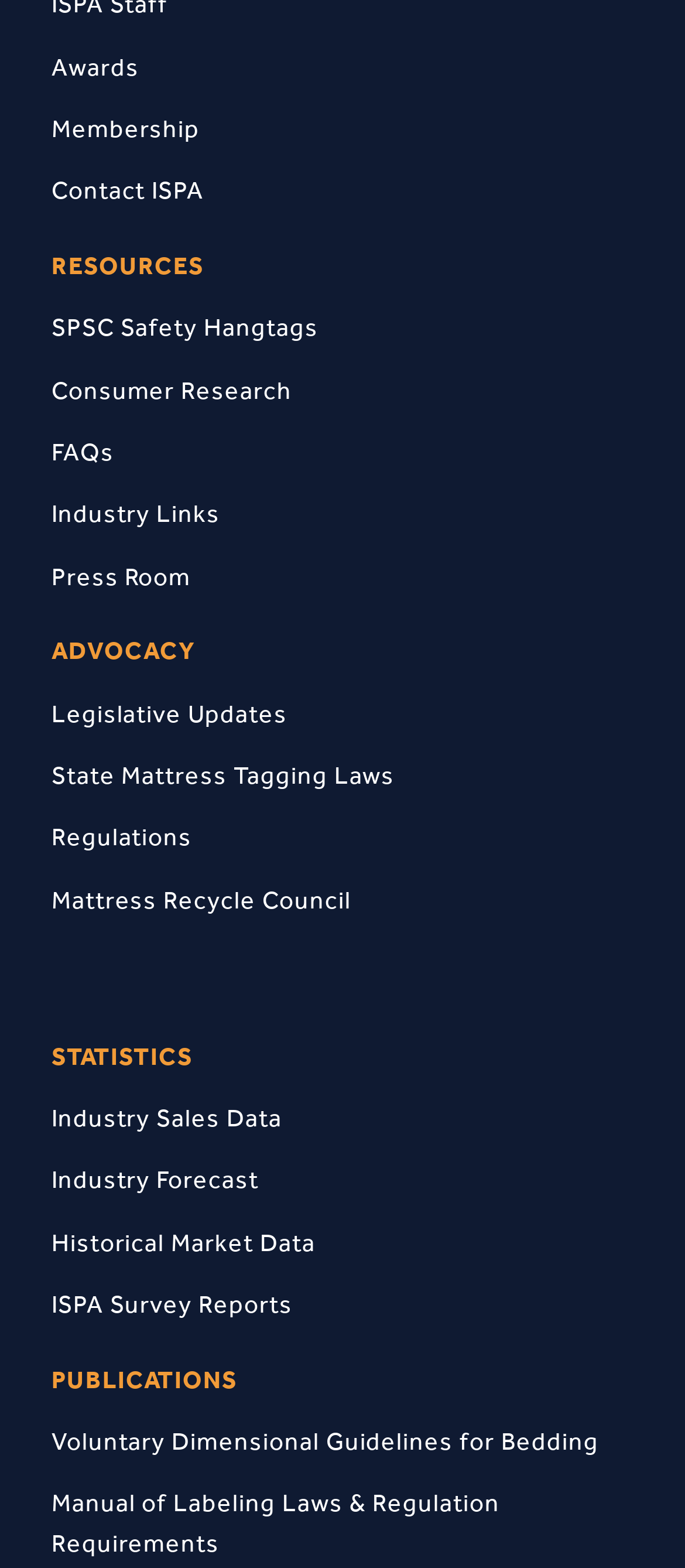What is the first menu item?
Answer with a single word or short phrase according to what you see in the image.

Awards